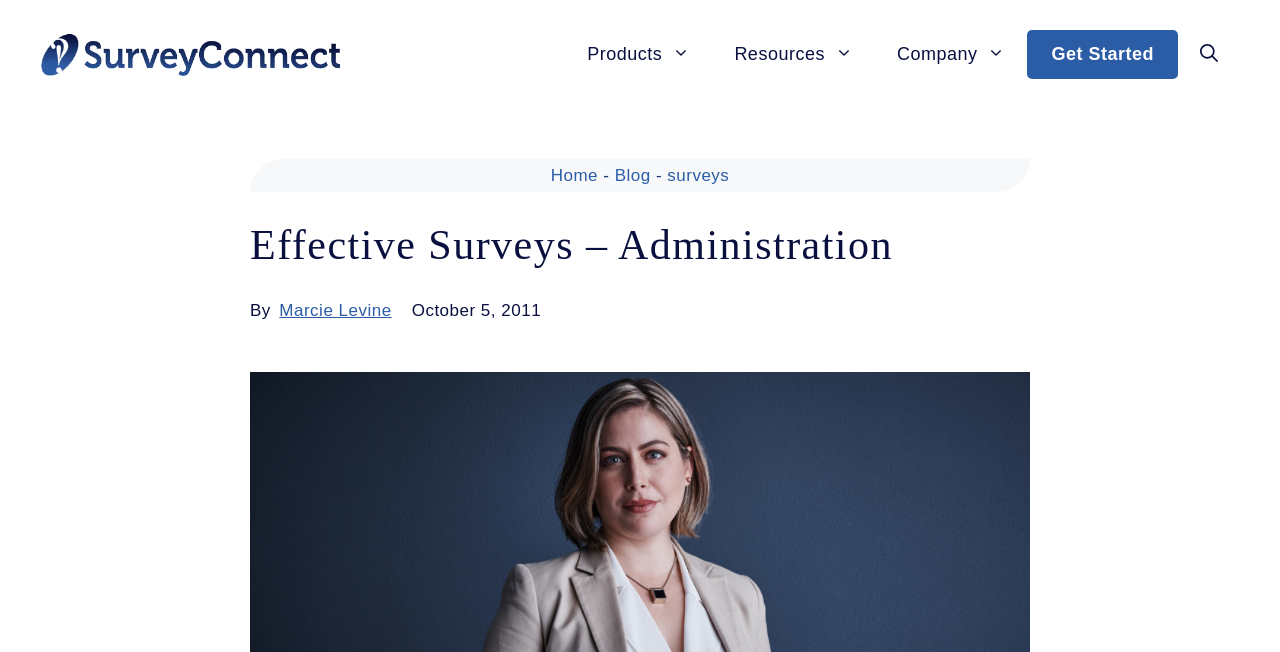Can you show the bounding box coordinates of the region to click on to complete the task described in the instruction: "Go to the 'Home' page"?

[0.43, 0.255, 0.467, 0.284]